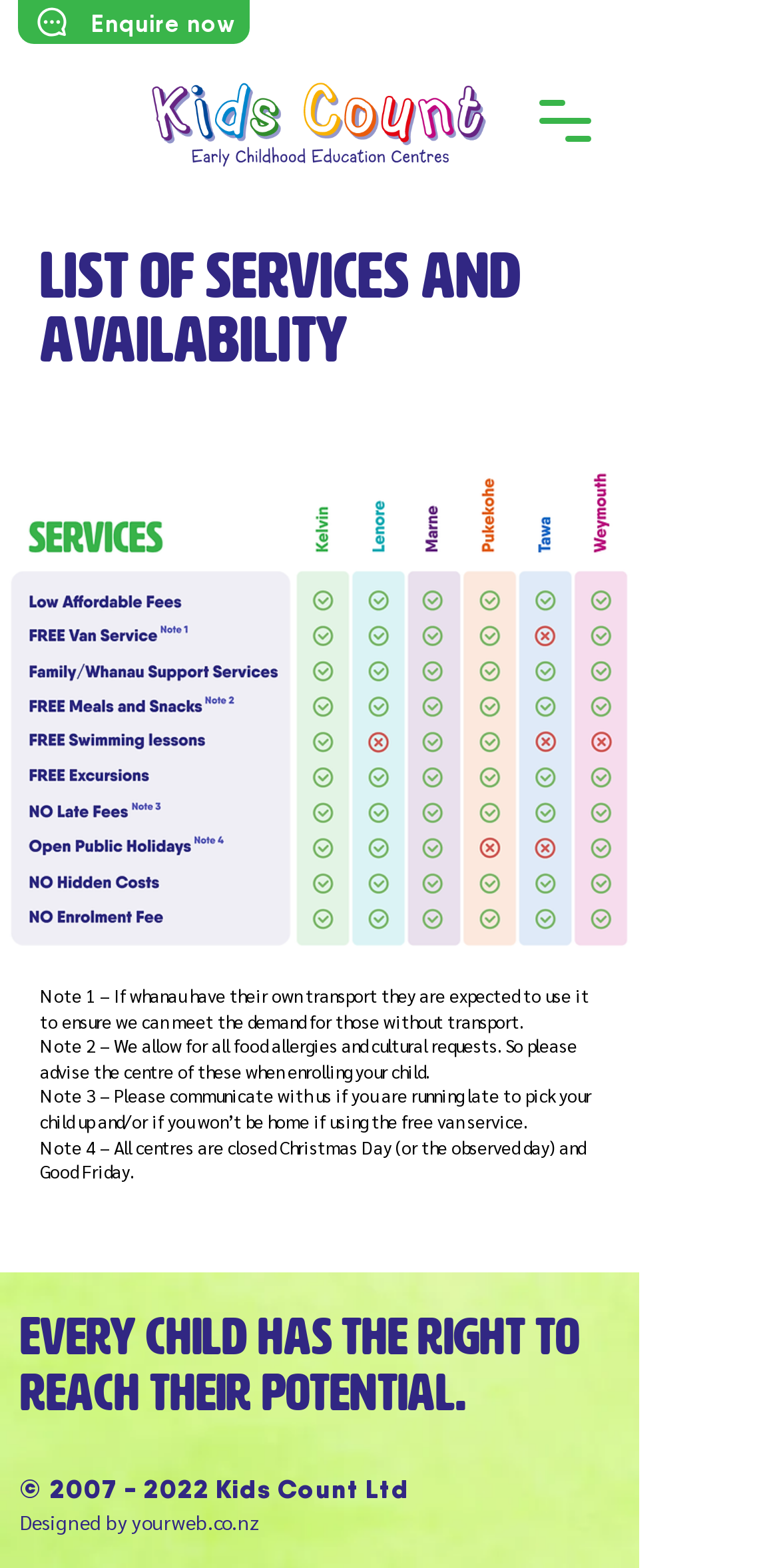What is the name of the company that designed the website?
Refer to the image and provide a one-word or short phrase answer.

yourweb.co.nz